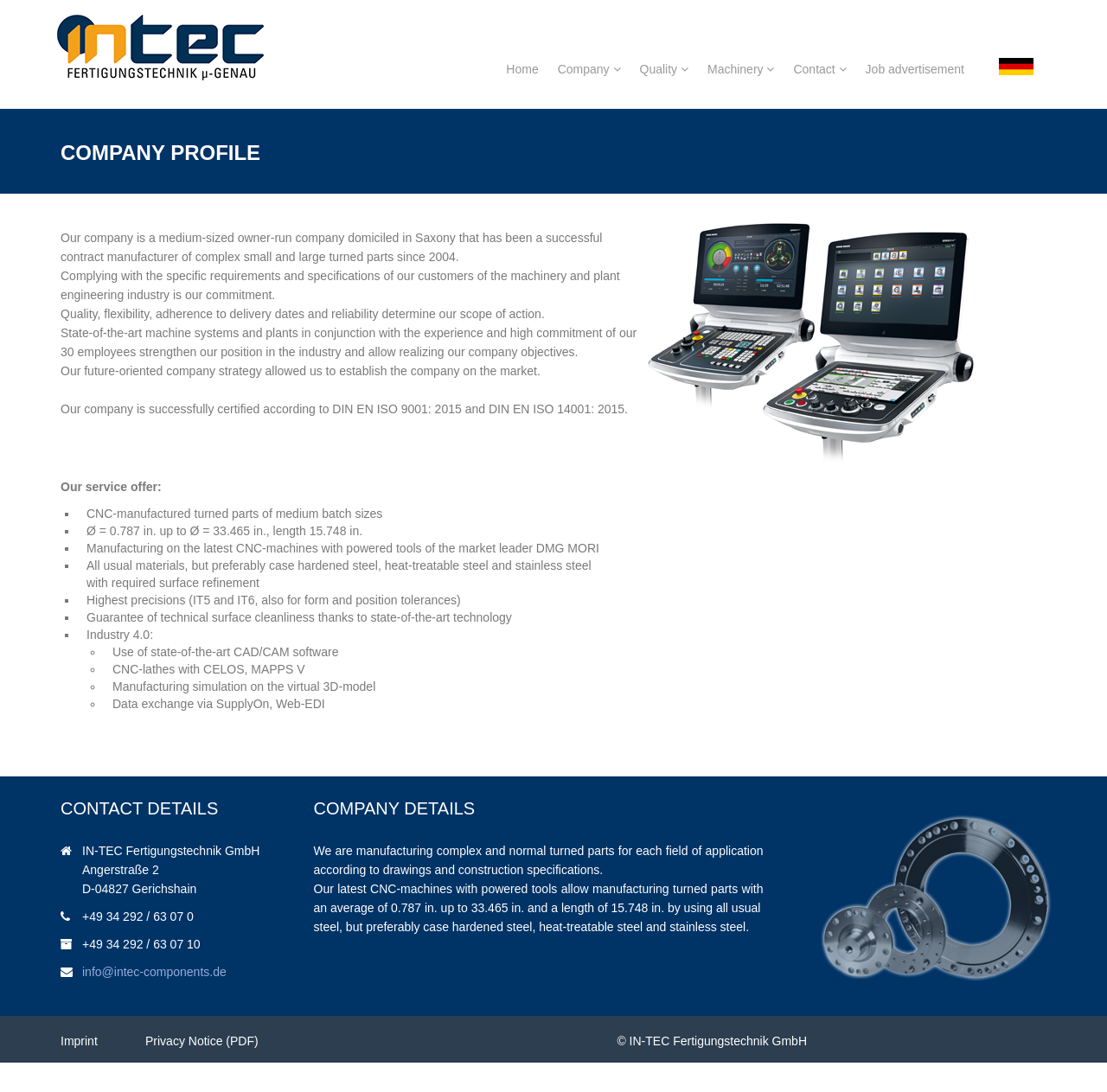What is the industry of the company?
Can you give a detailed and elaborate answer to the question?

The industry of the company can be inferred from the text in the COMPANY PROFILE section, where it is mentioned that the company complies with the specific requirements and specifications of customers from the machinery and plant engineering industry.